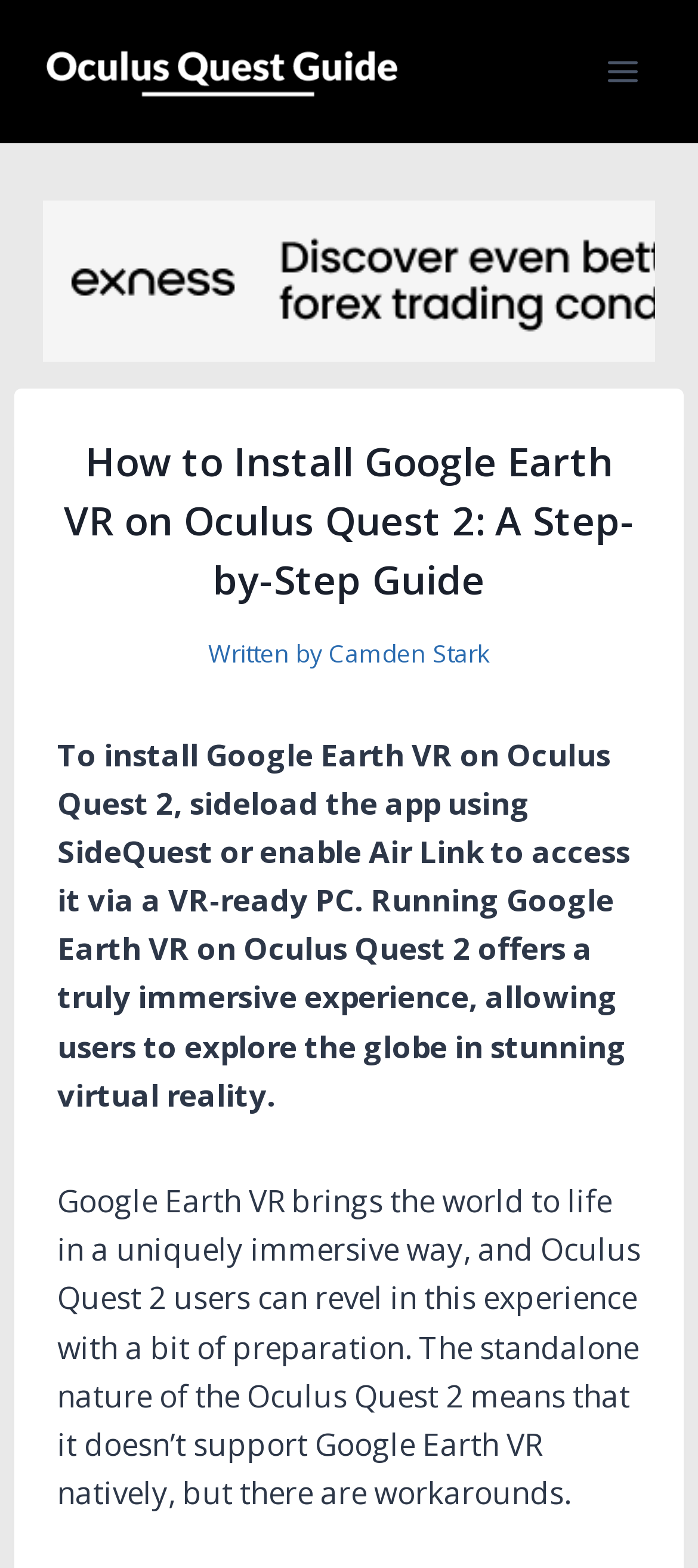What kind of experience does Google Earth VR offer on Oculus Quest 2?
Based on the screenshot, provide a one-word or short-phrase response.

immersive experience